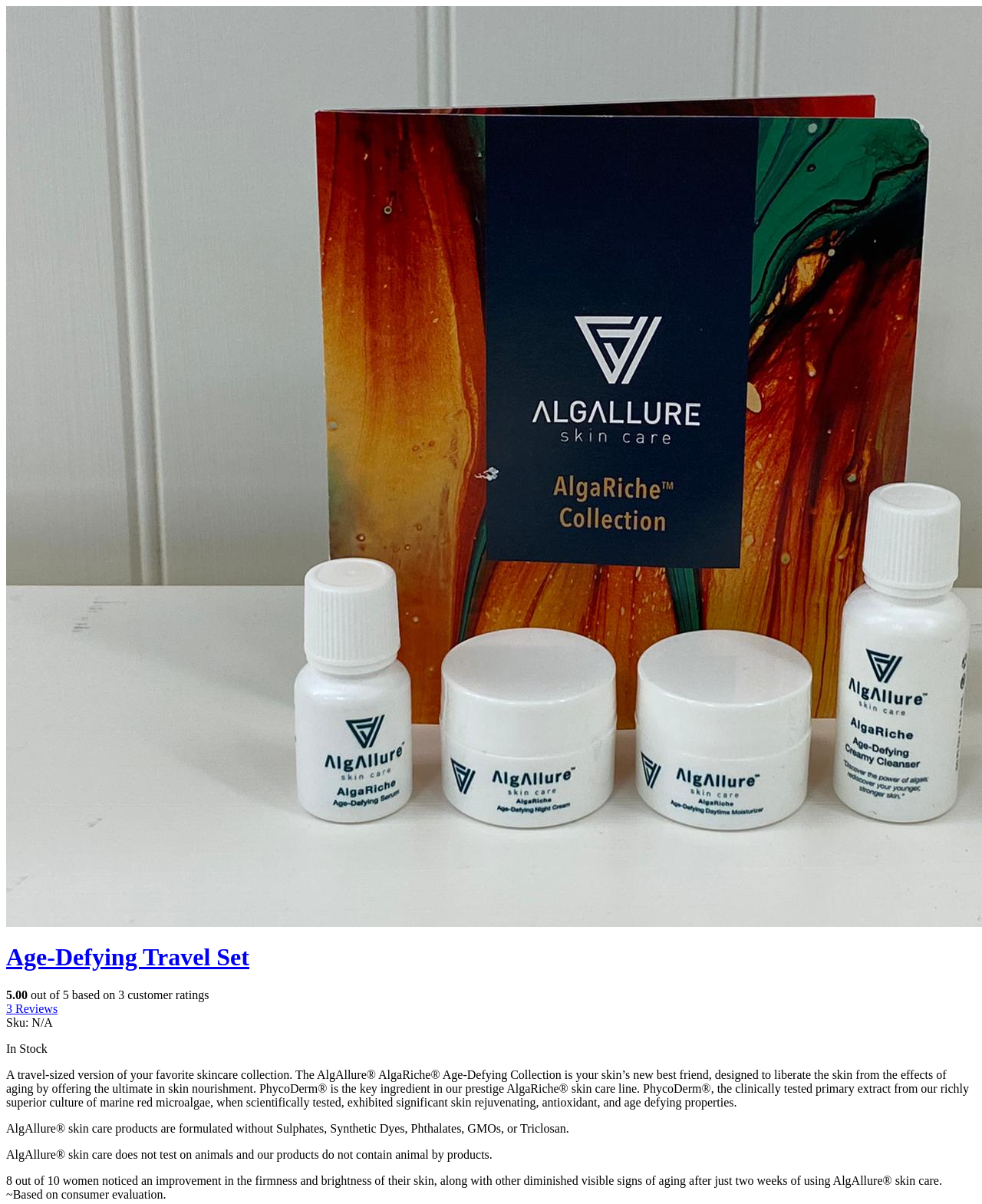Produce a meticulous description of the webpage.

The webpage appears to be a product page for the "Age-Defying Travel Set" skincare collection. At the top, there is a heading with the product name, which is also a link. Below the heading, there is a rating section that indicates the product has a 5-star rating based on customer reviews. This section also includes a link to view 3 reviews.

To the right of the rating section, there is a brief product description that mentions the product's Sku number and its availability, which is "In Stock". 

Below the product description, there is a detailed product information section that describes the benefits and features of the AlgAllure Age-Defying Collection. This section is divided into four paragraphs that explain the product's key ingredients, its formulation, its animal-testing policy, and its effectiveness in improving skin firmness and brightness.

The product information section takes up most of the page, with the text blocks arranged vertically from top to bottom. The text is dense and informative, suggesting that the page is intended to provide detailed information about the product to potential customers.